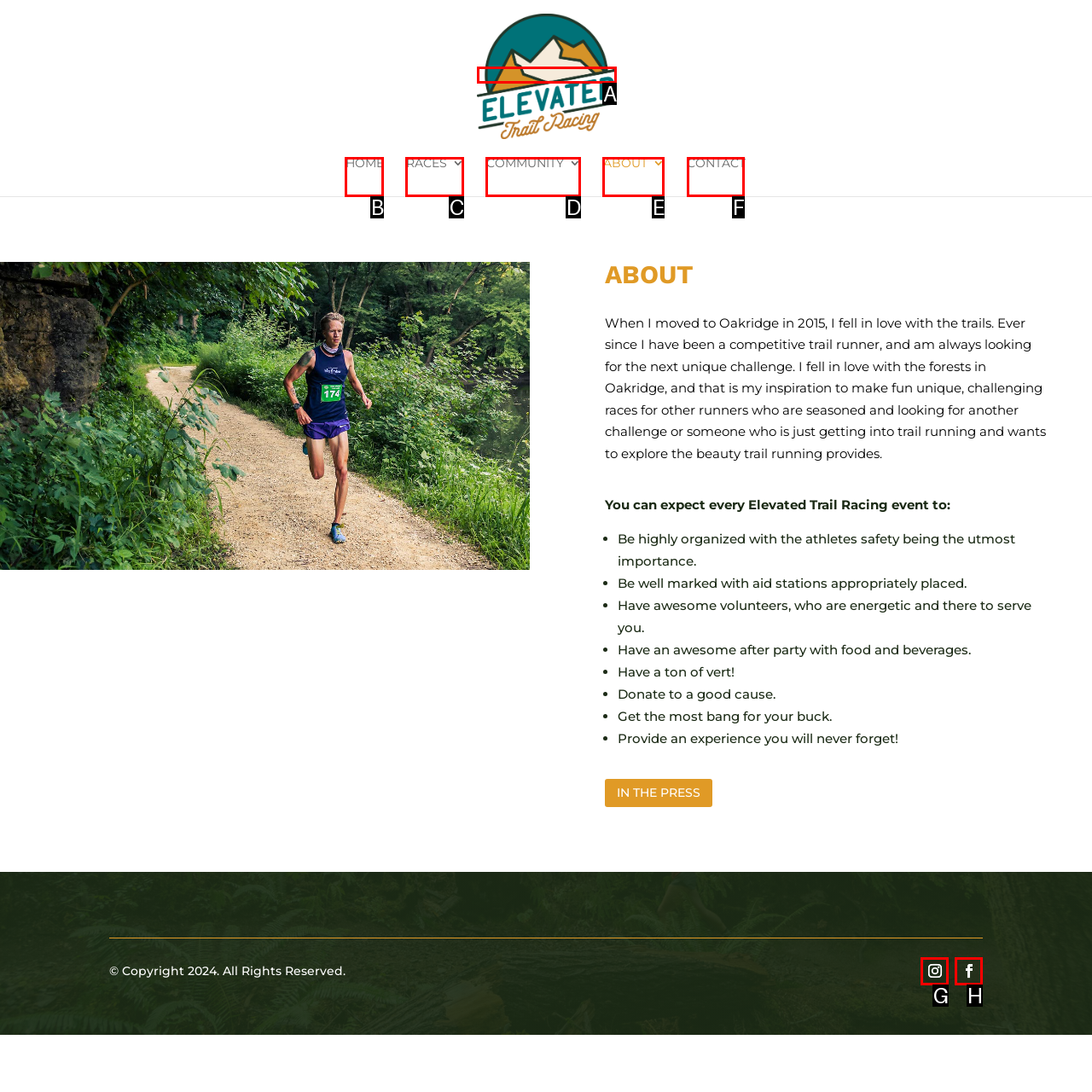What is the letter of the UI element you should click to Click the CONTACT link? Provide the letter directly.

F